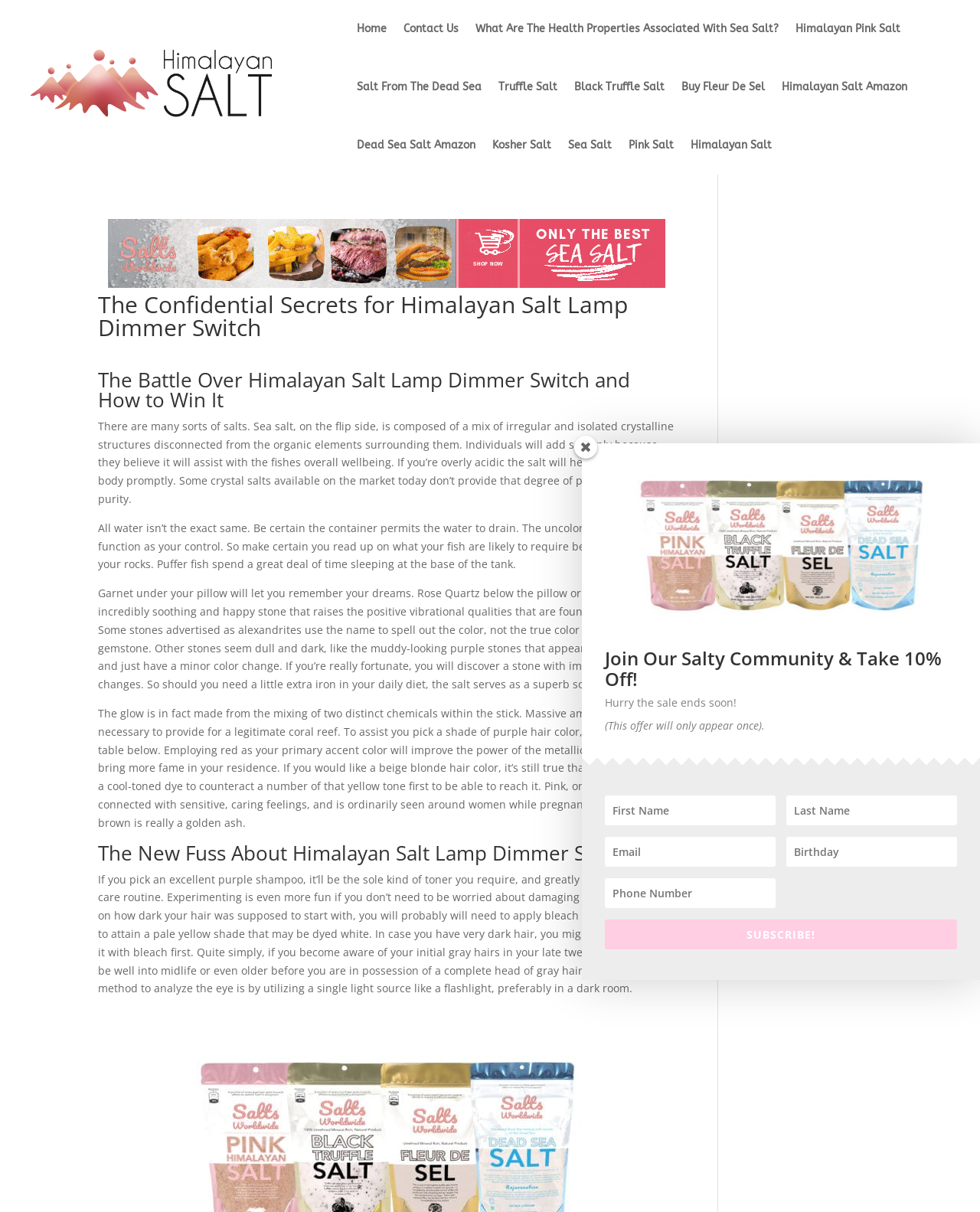Determine the bounding box coordinates of the region to click in order to accomplish the following instruction: "Read about 'What Are The Health Properties Associated With Sea Salt?'". Provide the coordinates as four float numbers between 0 and 1, specifically [left, top, right, bottom].

[0.485, 0.0, 0.795, 0.048]